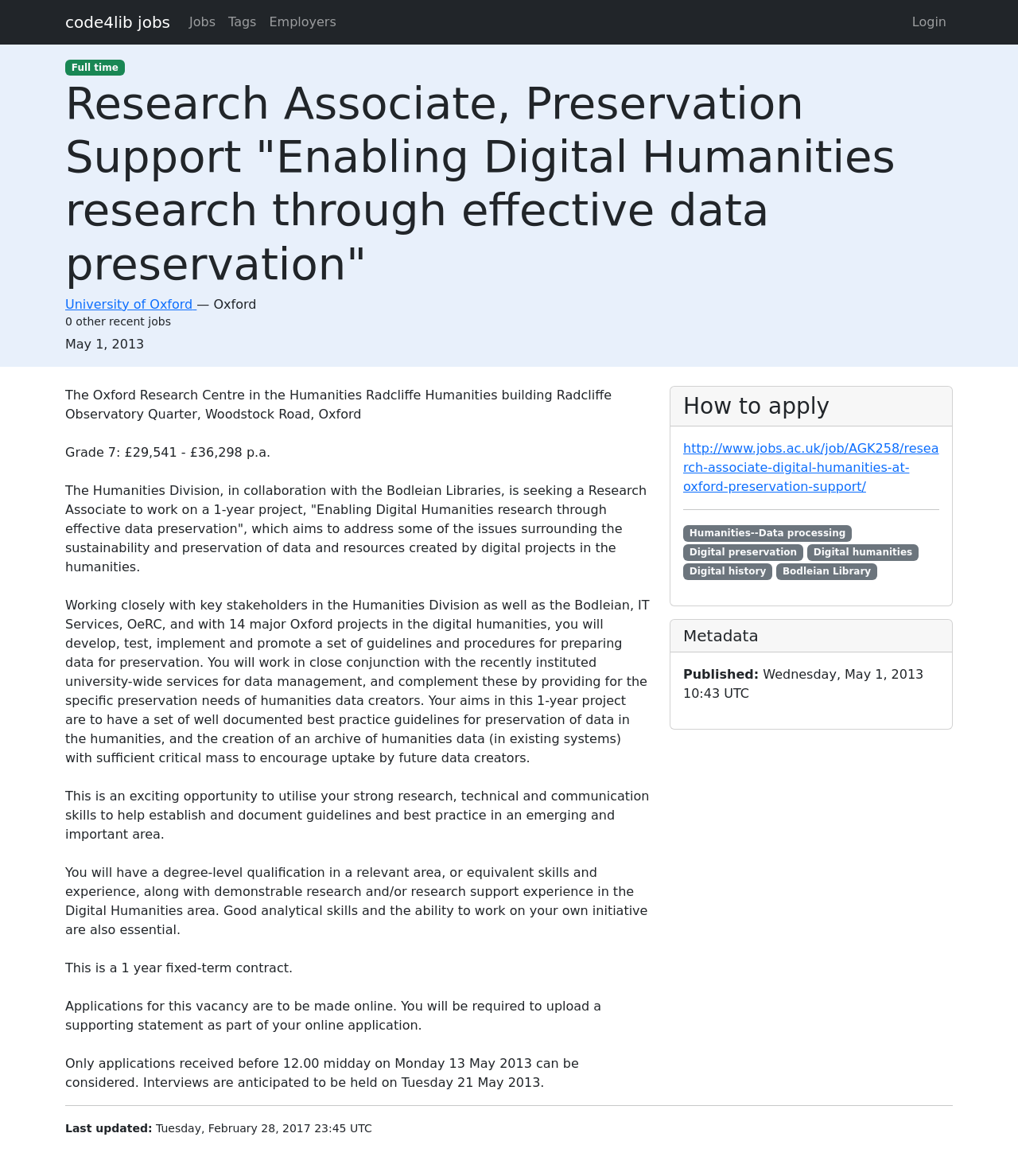Please identify the bounding box coordinates of the region to click in order to complete the task: "View the job description". The coordinates must be four float numbers between 0 and 1, specified as [left, top, right, bottom].

[0.064, 0.065, 0.936, 0.247]